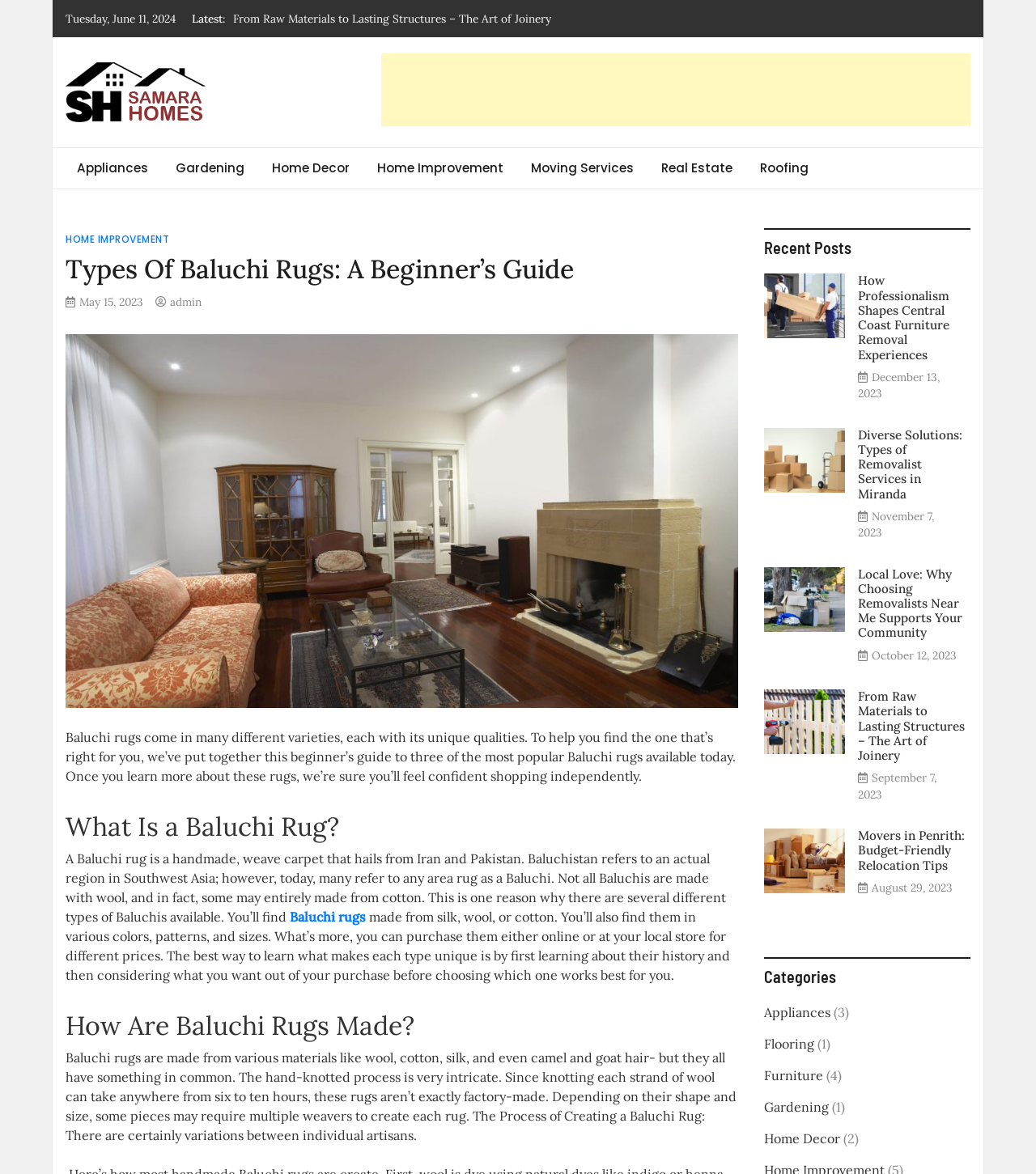Please predict the bounding box coordinates of the element's region where a click is necessary to complete the following instruction: "View 'Recent Posts'". The coordinates should be represented by four float numbers between 0 and 1, i.e., [left, top, right, bottom].

[0.737, 0.195, 0.937, 0.219]